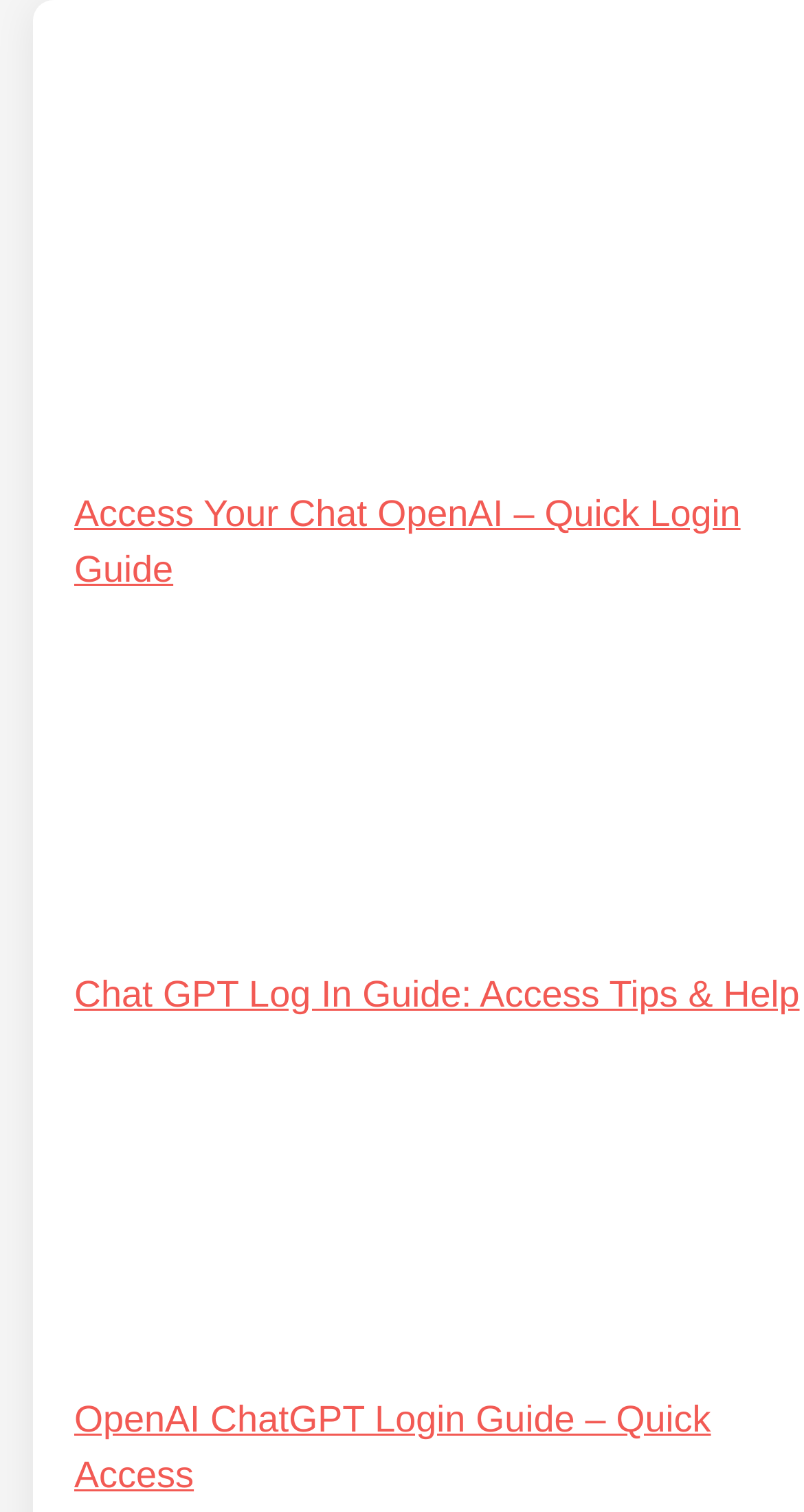Do all login guides have an accompanying image?
Based on the screenshot, provide your answer in one word or phrase.

Yes